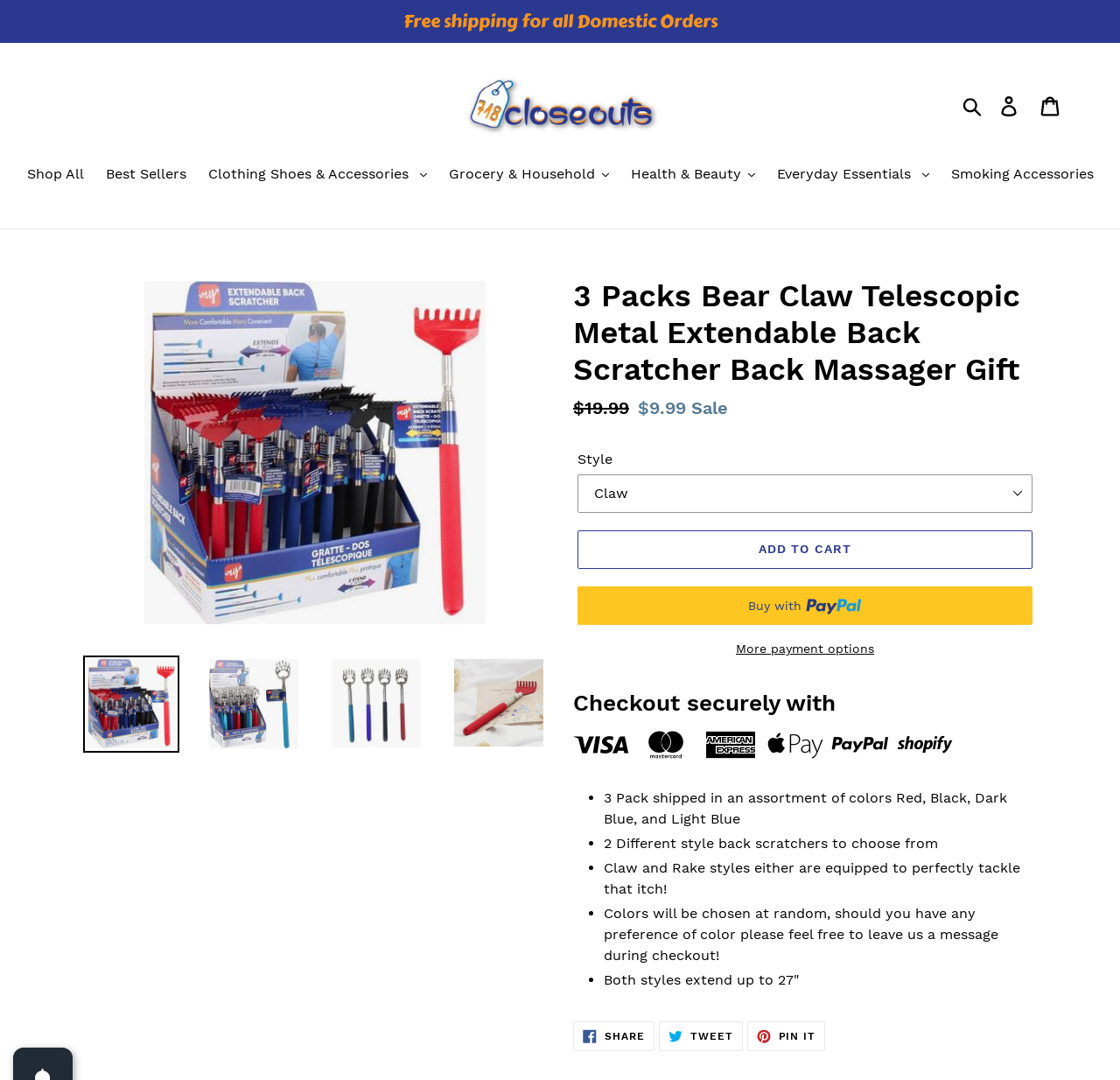Can you identify the bounding box coordinates of the clickable region needed to carry out this instruction: 'Click the 'Search' button'? The coordinates should be four float numbers within the range of 0 to 1, stated as [left, top, right, bottom].

[0.855, 0.087, 0.884, 0.108]